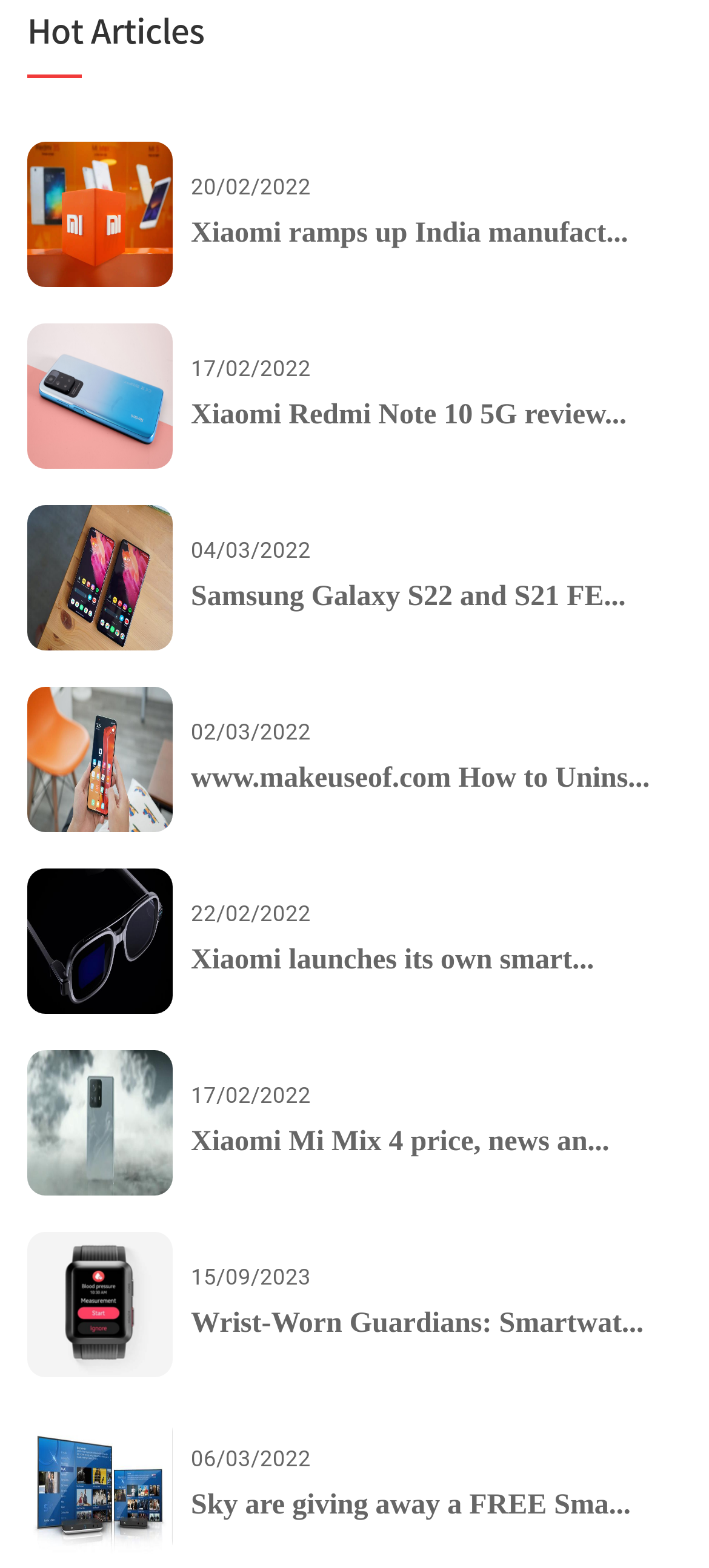Respond to the following question with a brief word or phrase:
What is the brand of the smartphone mentioned in the first article?

Xiaomi